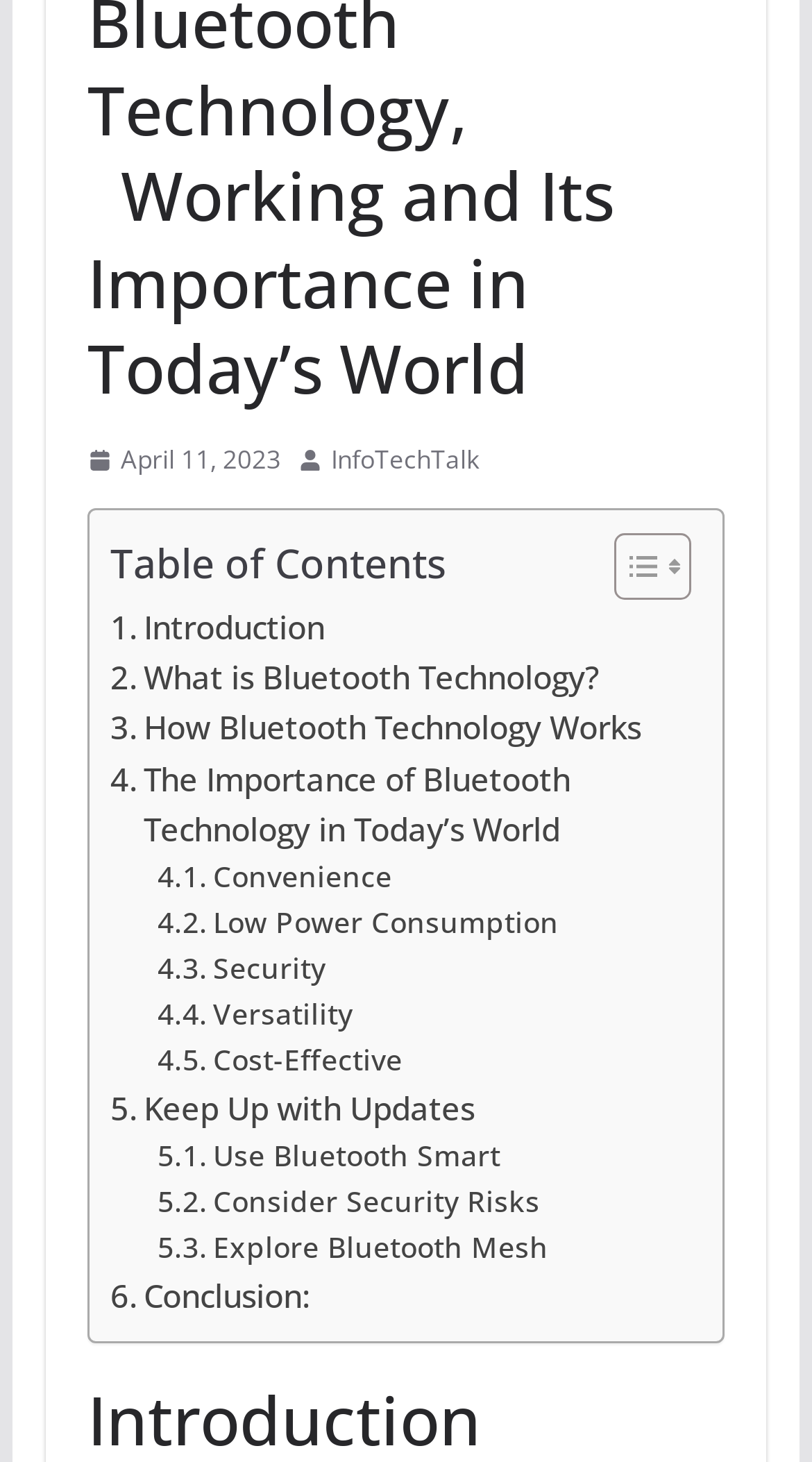Please locate the bounding box coordinates of the region I need to click to follow this instruction: "Learn about the importance of Bluetooth technology".

[0.135, 0.515, 0.839, 0.584]